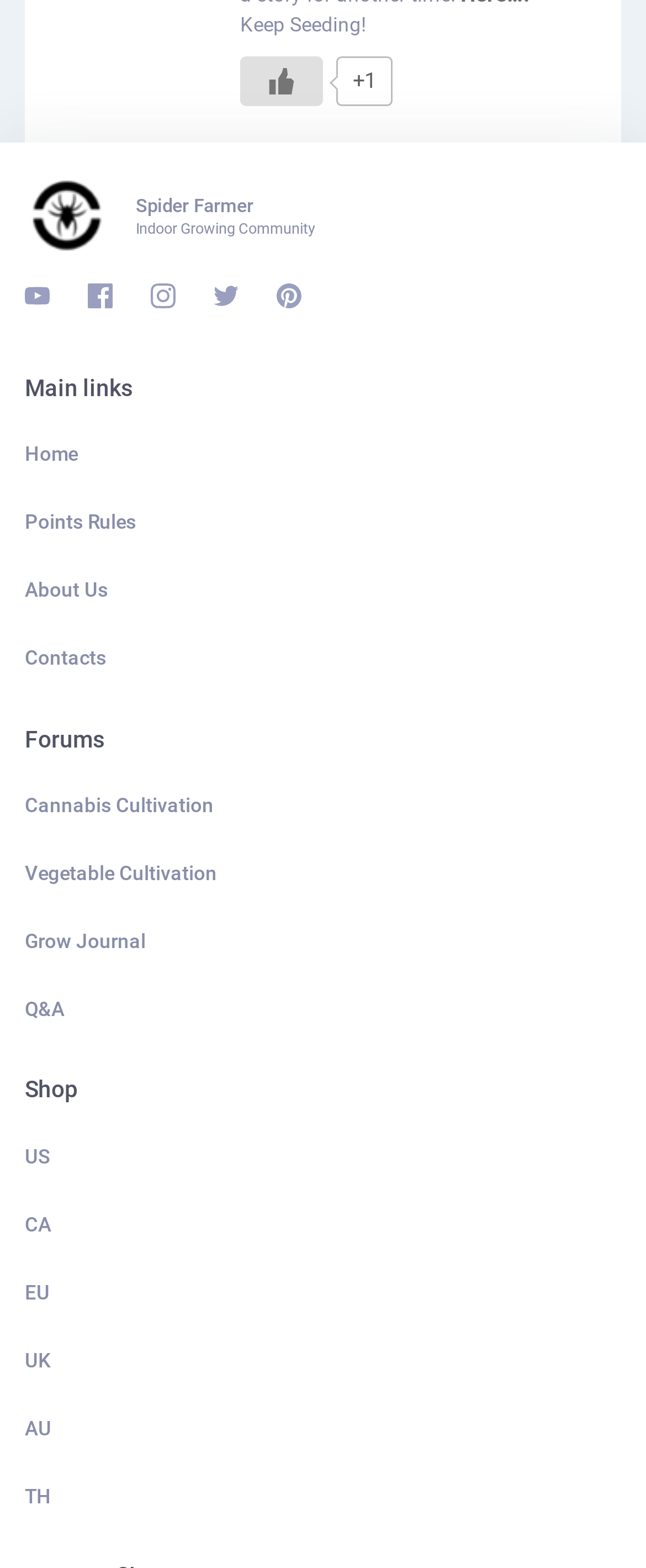What is the text above the 'Like Button'?
Use the image to answer the question with a single word or phrase.

Keep Seeding!